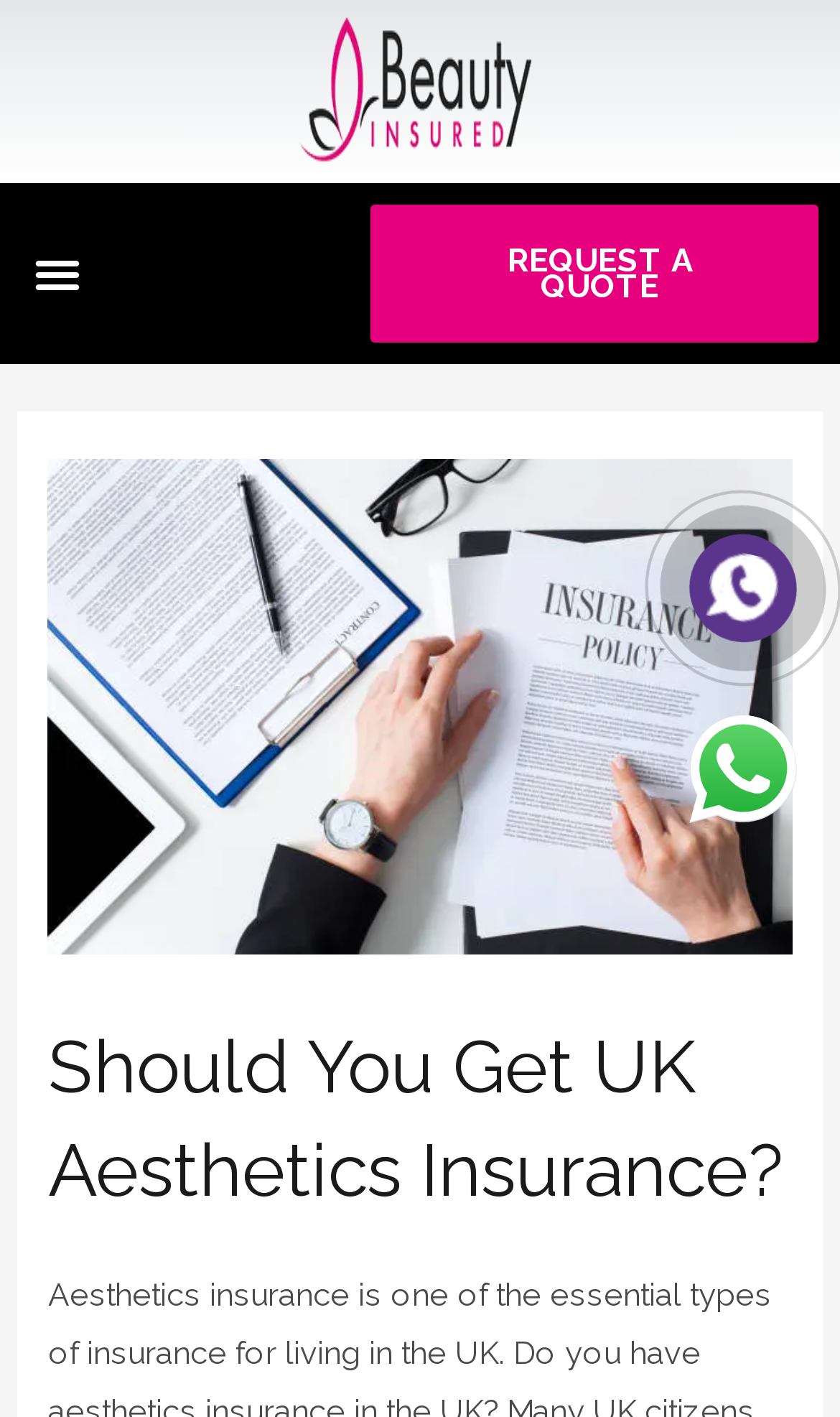Create an elaborate caption for the webpage.

The webpage is about aesthetics insurance in the UK, with a focus on whether one should get it. At the top left of the page, there is a logo, "logo 1", which is an image. Next to the logo, on the top right, is a menu toggle button. 

Below the logo and menu toggle button, there is a prominent call-to-action section. This section contains a link to "REQUEST A QUOTE" and is accompanied by an image related to aesthetics insurance policy. Above the quote request link, there is a heading that asks the question "Should You Get UK Aesthetics Insurance?".

On the right side of the page, near the middle, there are two options to contact the company: a "Call Now" link and a "WhatsApp us" option, which is accompanied by an image.